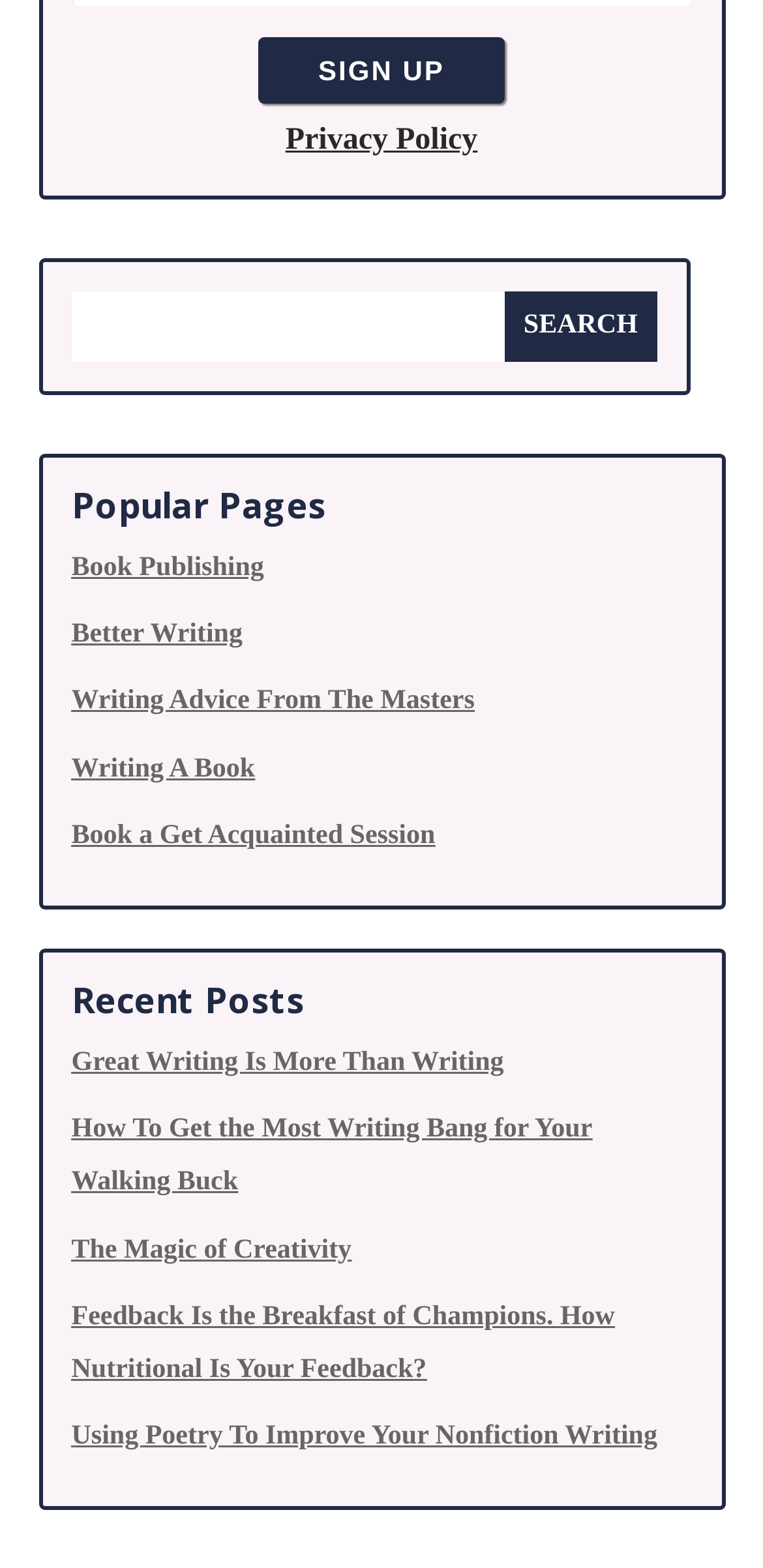Highlight the bounding box of the UI element that corresponds to this description: "name="s"".

[0.094, 0.186, 0.66, 0.231]